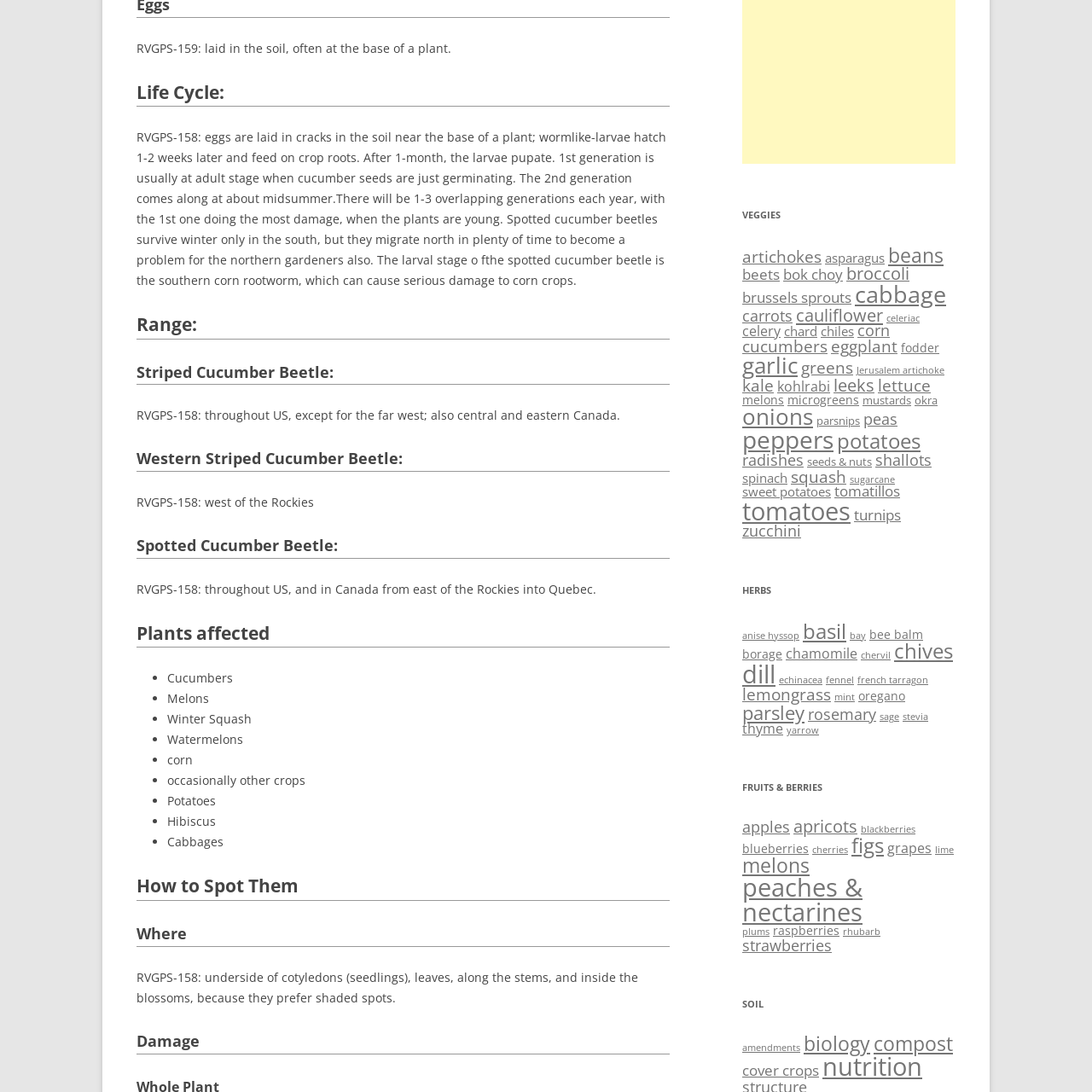Locate the bounding box coordinates of the clickable region necessary to complete the following instruction: "click on the link 'cucumbers'". Provide the coordinates in the format of four float numbers between 0 and 1, i.e., [left, top, right, bottom].

[0.68, 0.307, 0.758, 0.326]